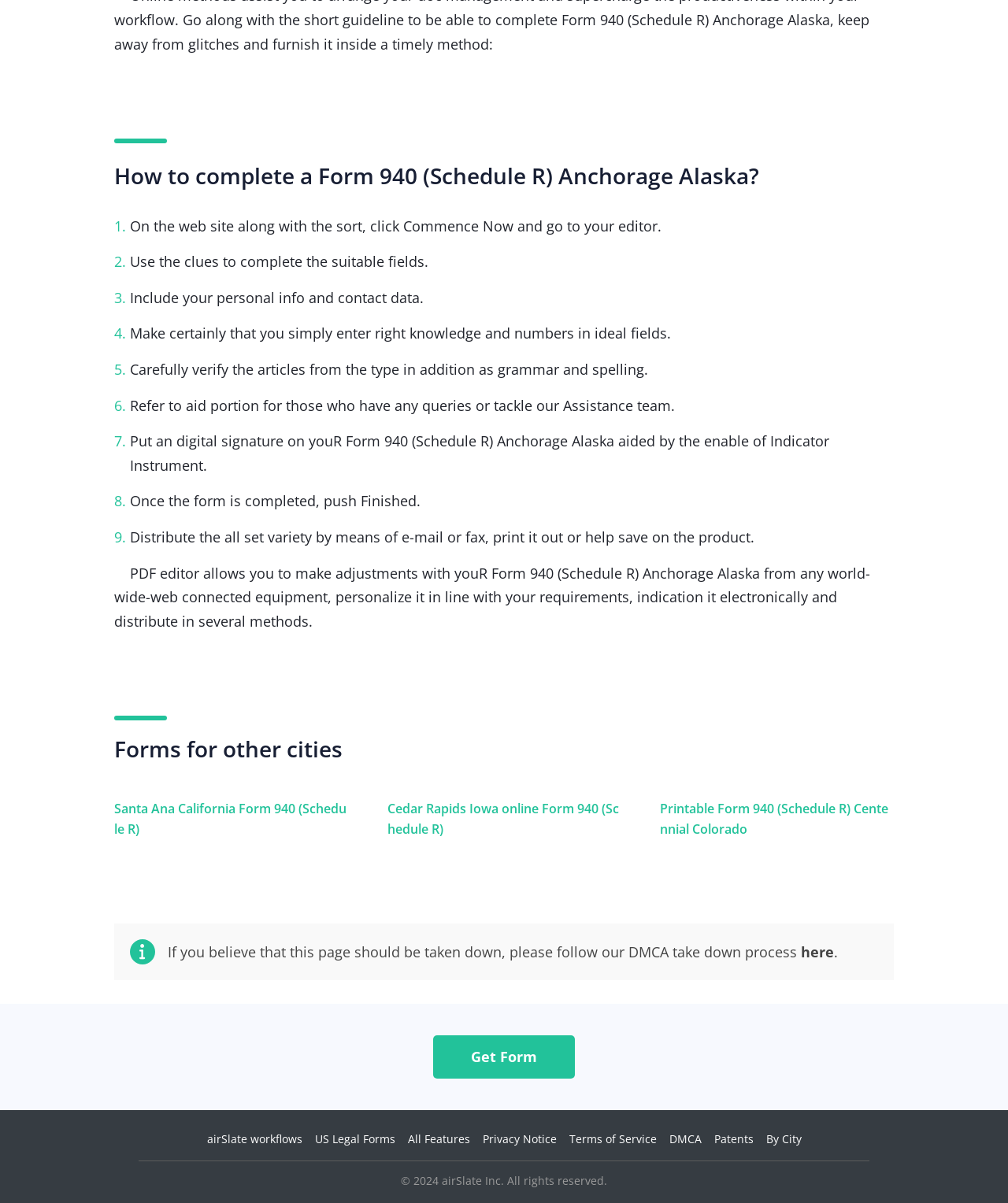Determine the bounding box coordinates for the clickable element to execute this instruction: "View the 'Privacy Notice'". Provide the coordinates as four float numbers between 0 and 1, i.e., [left, top, right, bottom].

[0.479, 0.94, 0.552, 0.953]